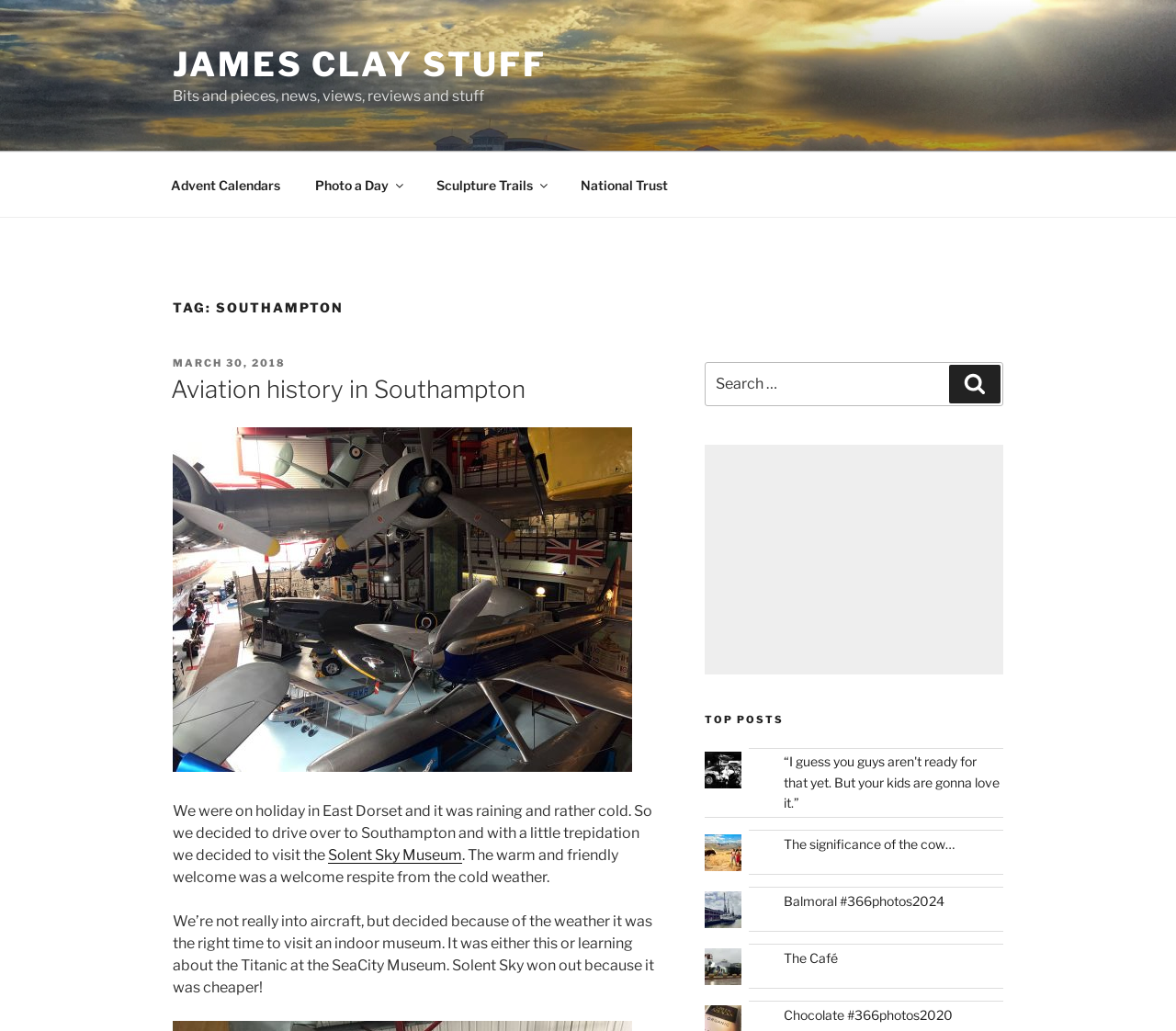Provide the bounding box for the UI element matching this description: "Trusted Tuners".

None